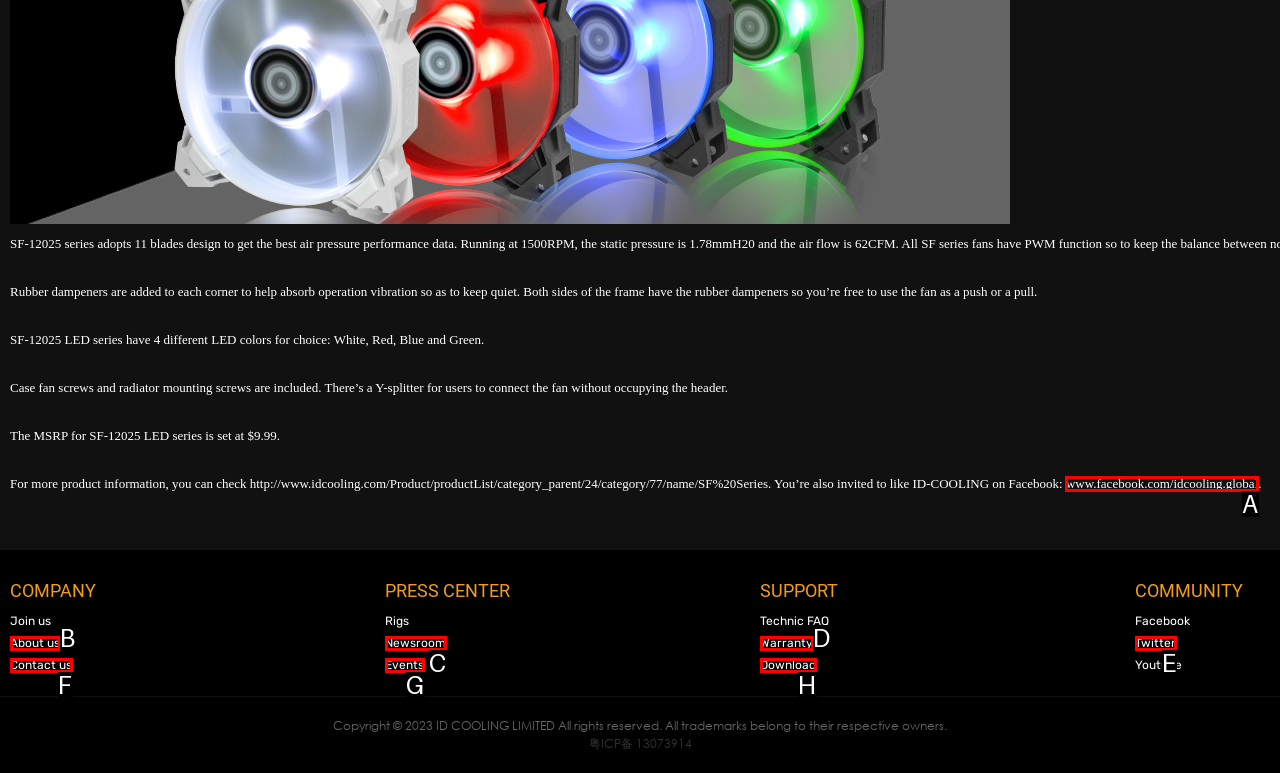Which option is described as follows: Download
Answer with the letter of the matching option directly.

H